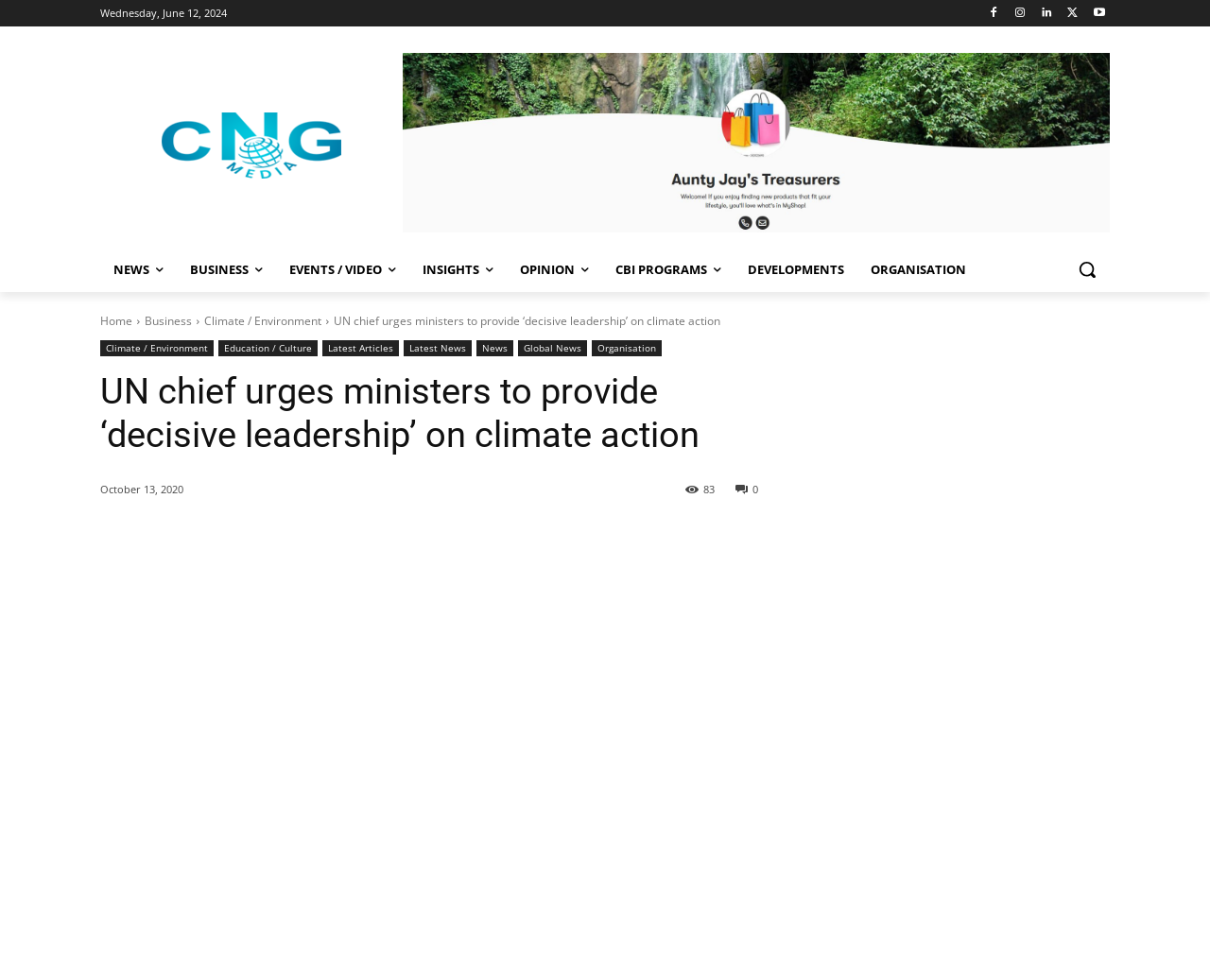Could you please study the image and provide a detailed answer to the question:
What is the logo of the website?

I found the logo of the website by looking at the image element with the bounding box coordinates [0.134, 0.115, 0.282, 0.182], which is contained within the link element with the text 'Logo'.